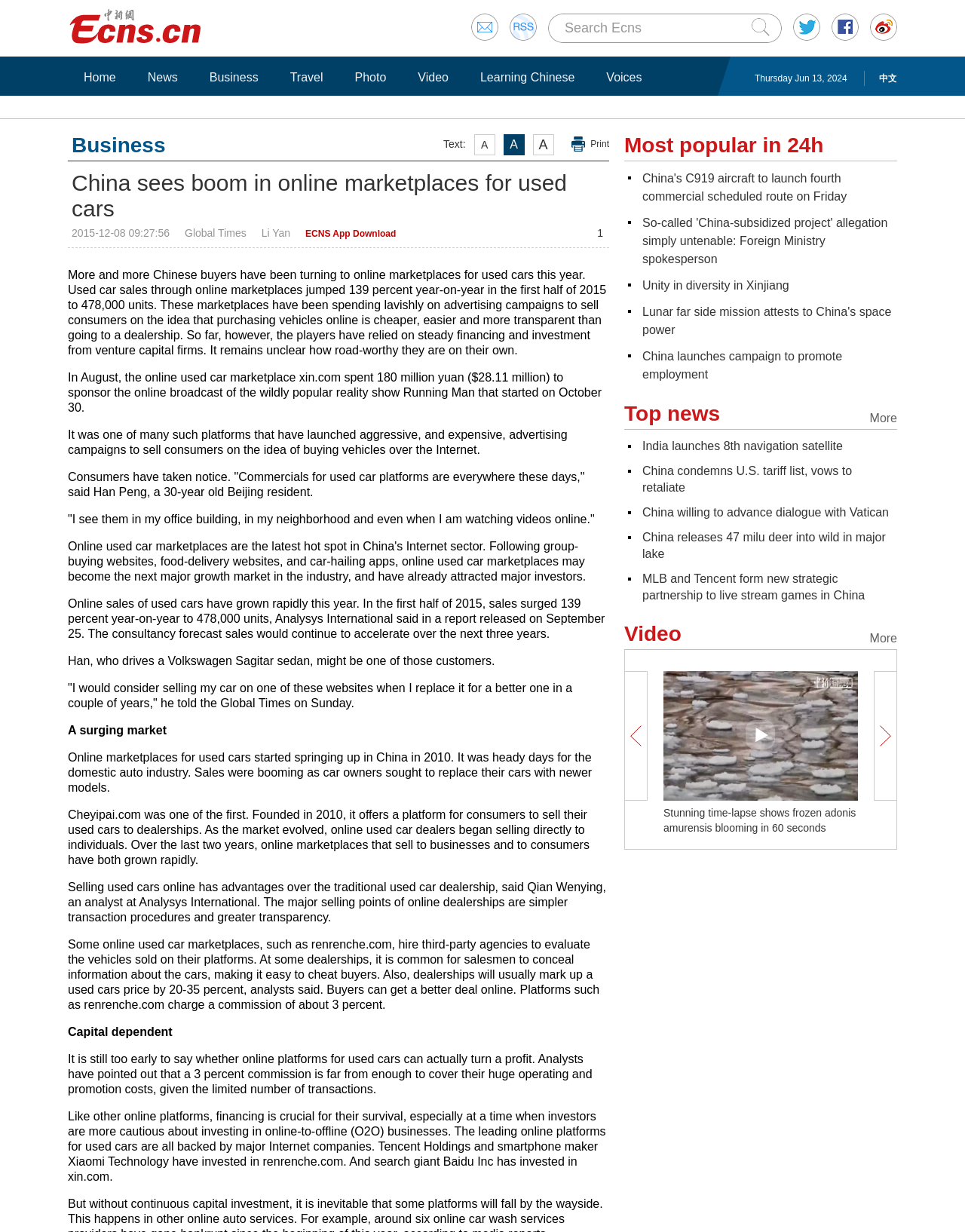Please find the bounding box coordinates of the element that needs to be clicked to perform the following instruction: "Download ECNS App". The bounding box coordinates should be four float numbers between 0 and 1, represented as [left, top, right, bottom].

[0.316, 0.185, 0.41, 0.194]